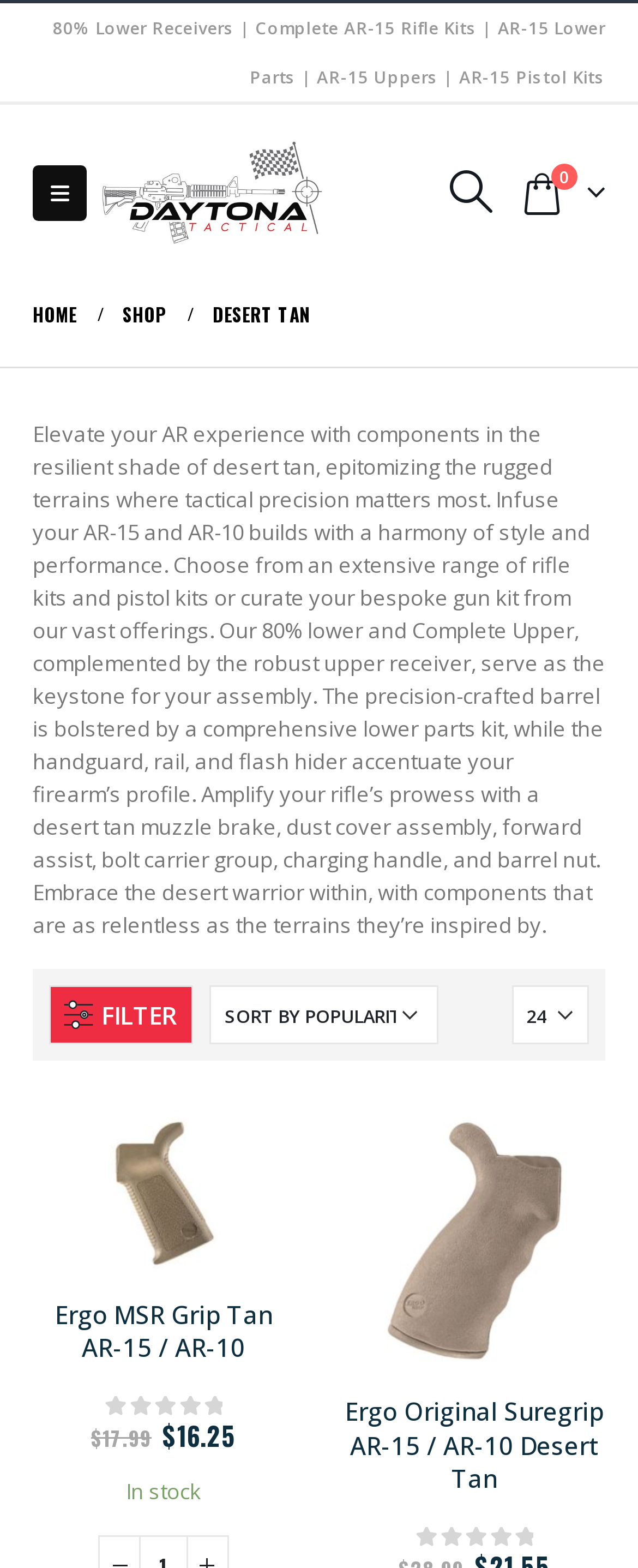What is the brand name of the website?
Please provide a comprehensive answer based on the contents of the image.

The brand name of the website can be found in the top-left corner of the webpage, where it says 'Daytona Tactical' in a logo format, which is also a link.